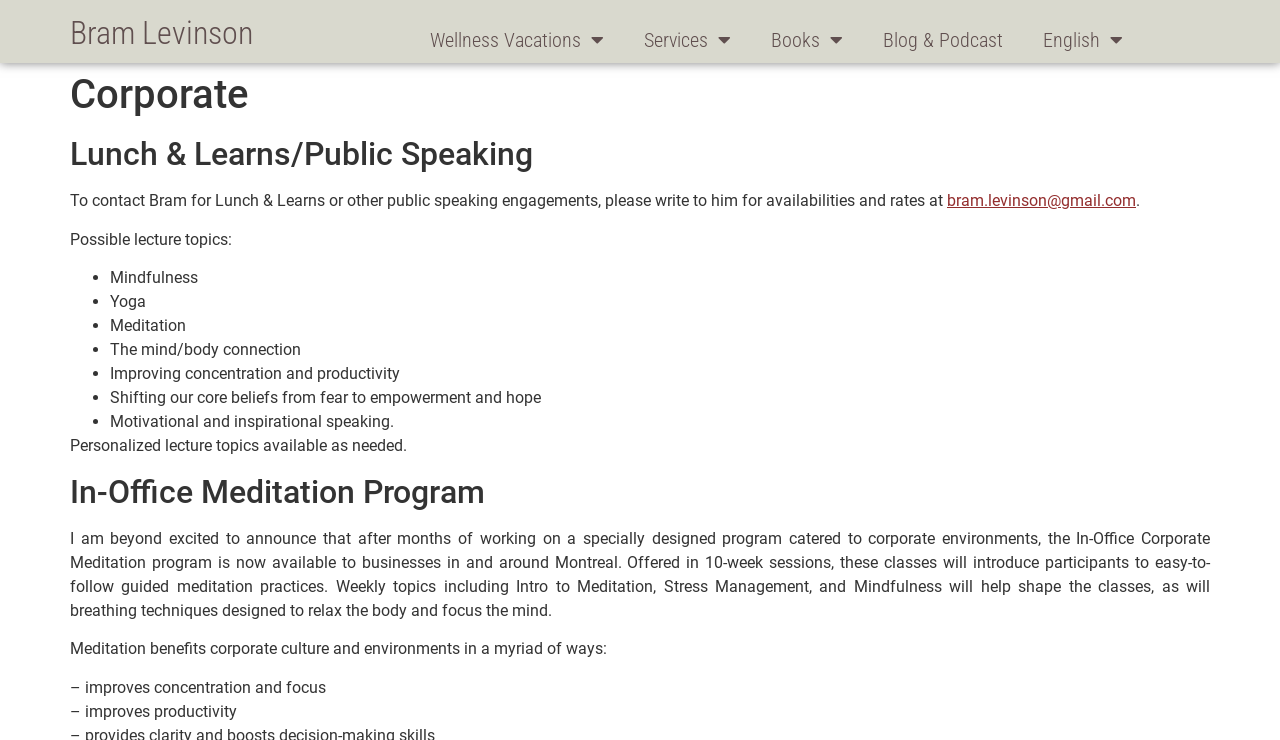Provide a comprehensive caption for the webpage.

The webpage is about Corporate services offered by Bram Levinson. At the top, there is a heading with the name "Bram Levinson" and a link to it. Below that, there is a navigation menu with five links: "Wellness Vacations", "Services", "Books", "Blog & Podcast", and "English". Each of these links has a dropdown menu icon.

Below the navigation menu, there is a header section with a heading "Corporate" and a subheading "Lunch & Learns/Public Speaking". The page then describes Bram Levinson's public speaking services, including his availability and rates for Lunch & Learns and other public speaking engagements. There is a link to his email address for inquiries.

The page also lists possible lecture topics, including Mindfulness, Yoga, Meditation, and others, in a bulleted list. Each topic is marked with a bullet point.

Further down, there is a section about an "In-Office Meditation Program" offered by Bram Levinson. This program is designed for corporate environments and consists of 10-week sessions introducing participants to guided meditation practices. The page describes the benefits of meditation for corporate culture and environments, including improved concentration and focus, and improved productivity.